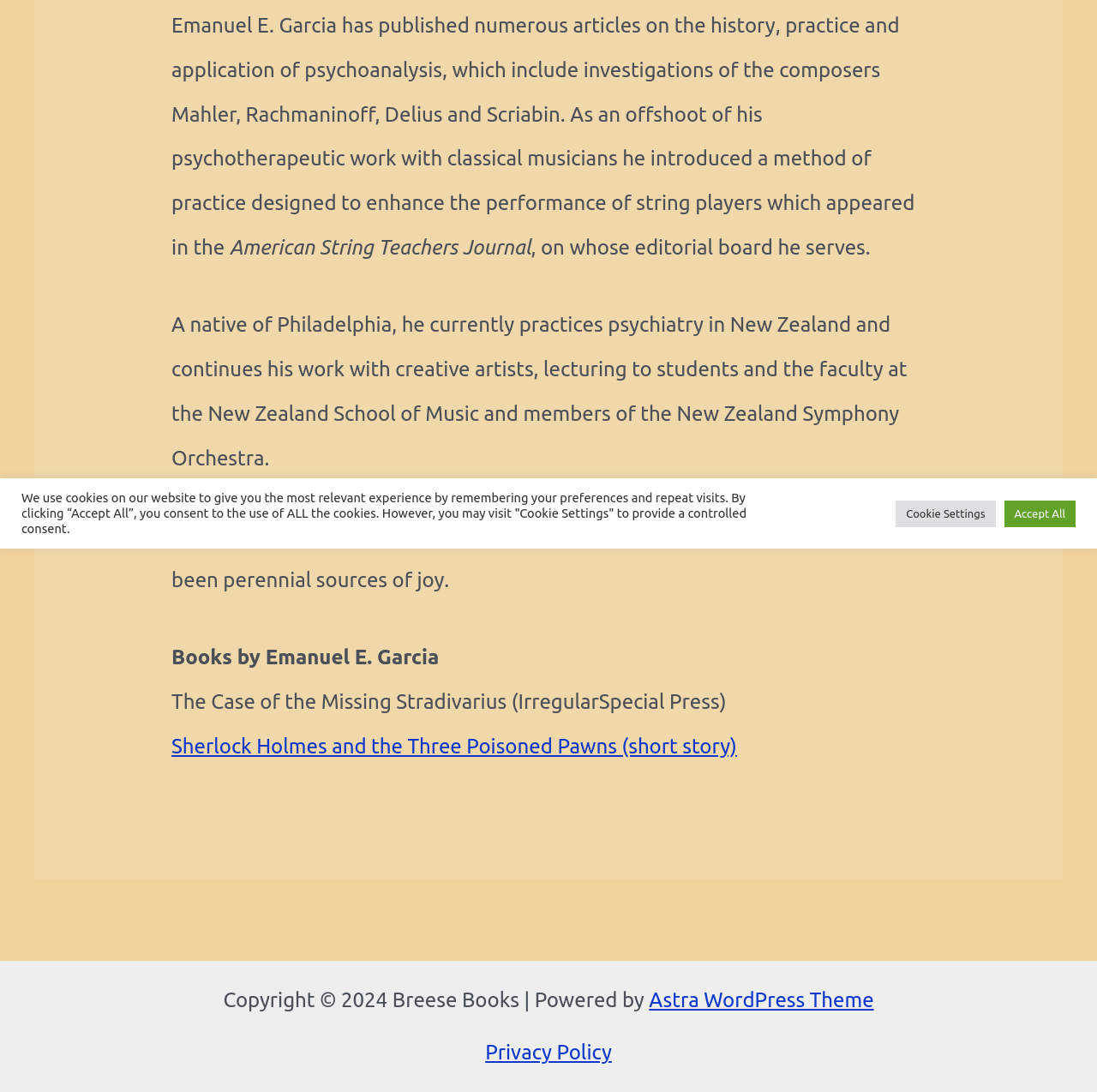Using the description: "Astra WordPress Theme", identify the bounding box of the corresponding UI element in the screenshot.

[0.592, 0.905, 0.797, 0.926]